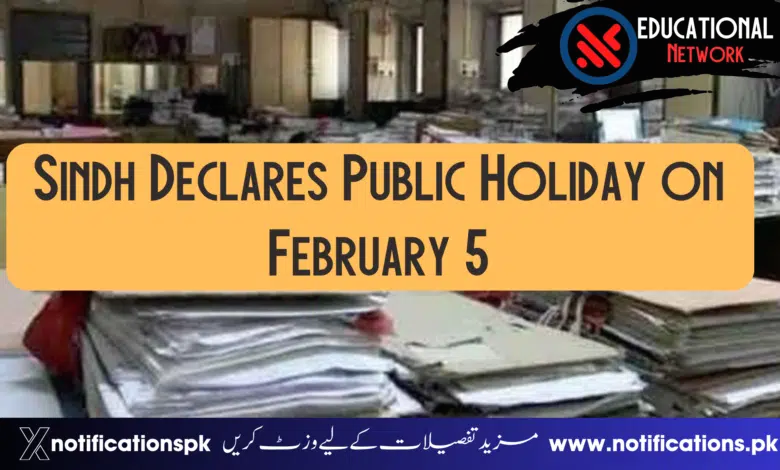Answer succinctly with a single word or phrase:
What is the source of the notification?

Educational Network